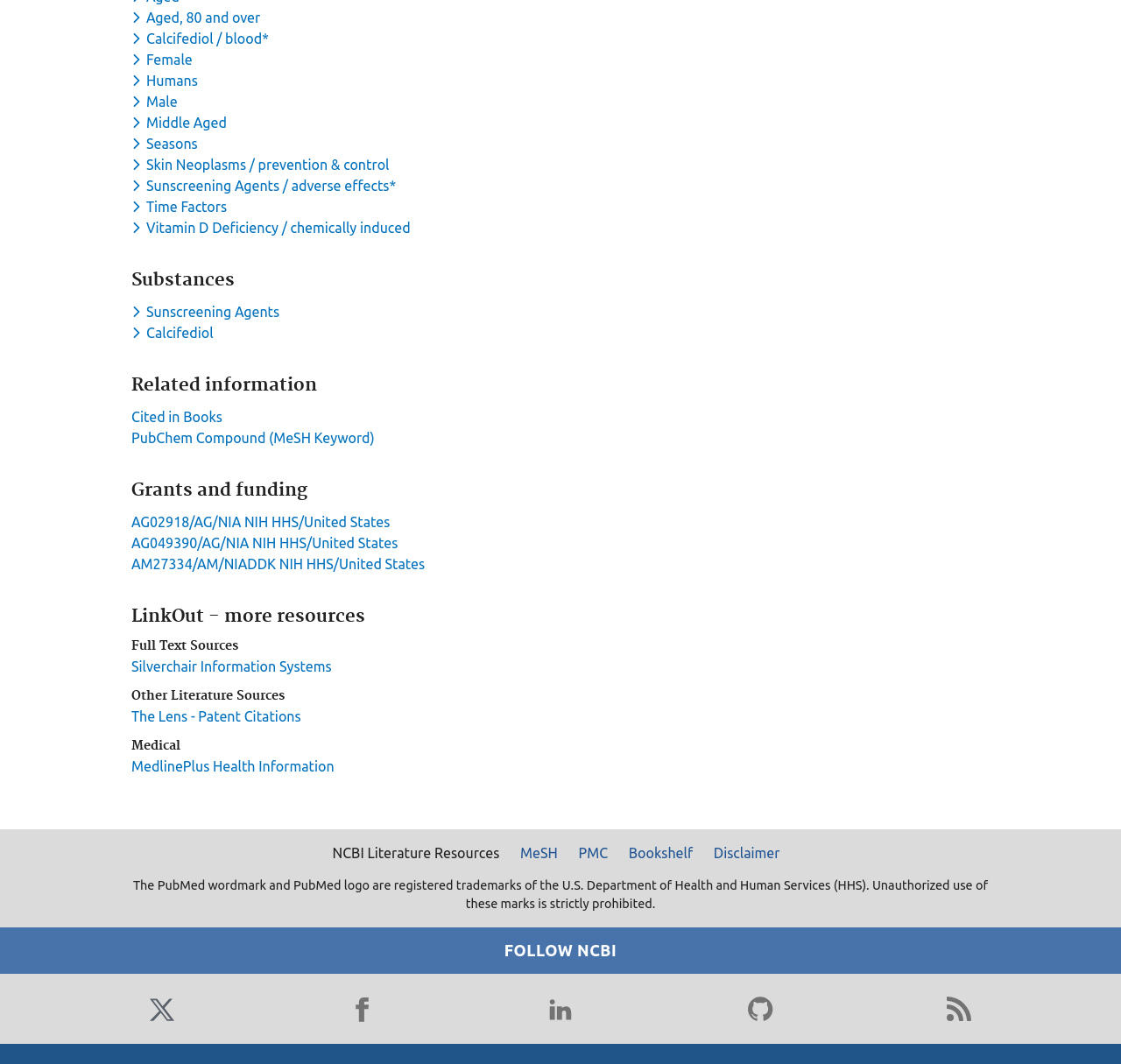How many links are there in the 'Full Text Sources' section? Based on the screenshot, please respond with a single word or phrase.

1